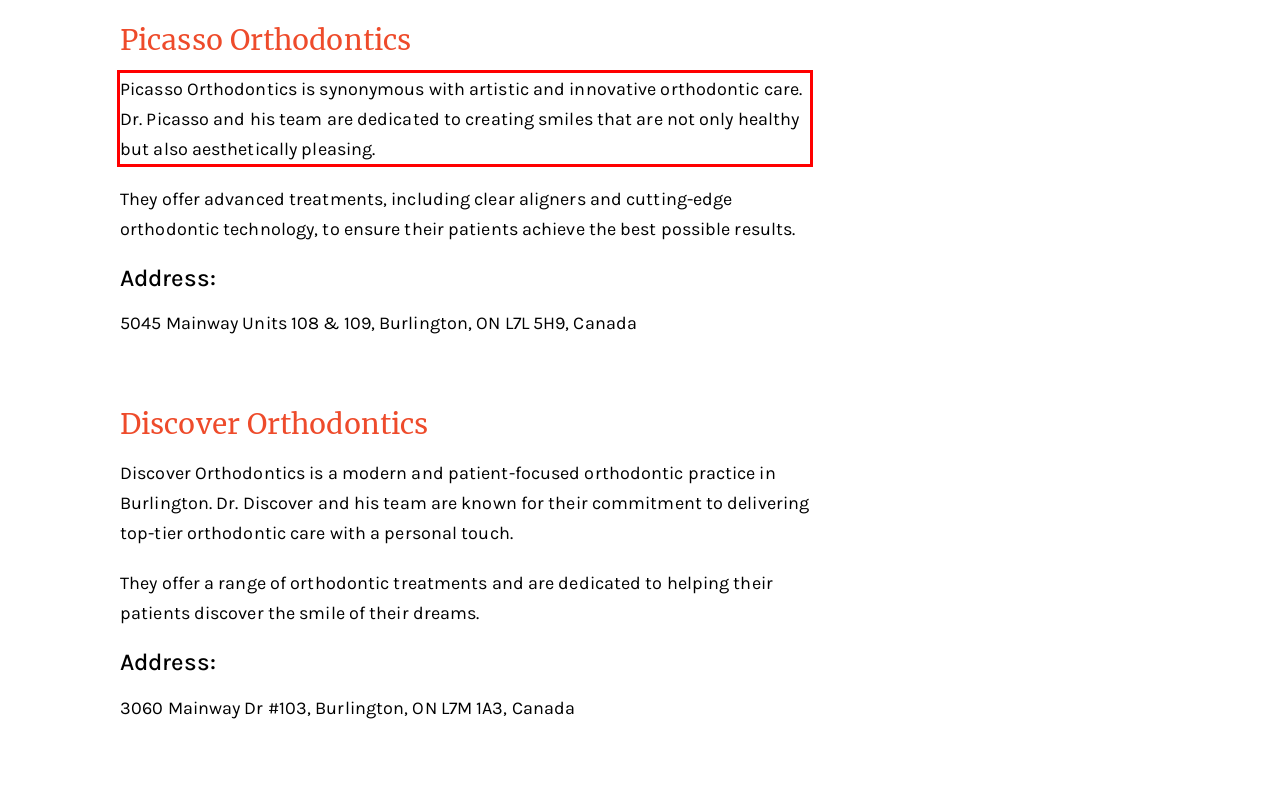Using the provided screenshot of a webpage, recognize and generate the text found within the red rectangle bounding box.

Picasso Orthodontics is synonymous with artistic and innovative orthodontic care. Dr. Picasso and his team are dedicated to creating smiles that are not only healthy but also aesthetically pleasing.